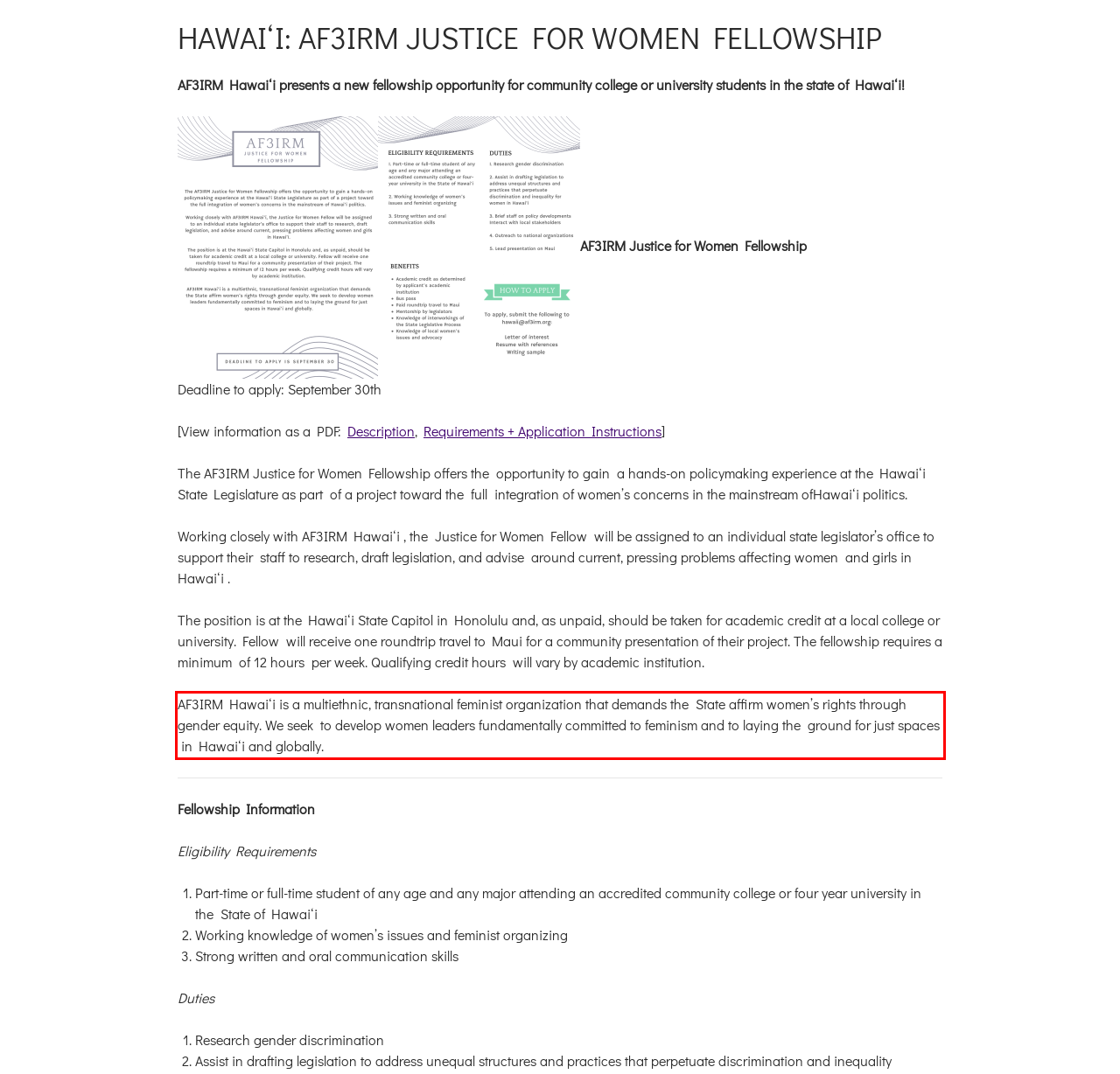Please examine the webpage screenshot containing a red bounding box and use OCR to recognize and output the text inside the red bounding box.

AF3IRM Hawaiʻi is a multiethnic, transnational feminist organization that demands the State affirm women’s rights through gender equity. We seek to develop women leaders fundamentally committed to feminism and to laying the ground for just spaces in Hawaiʻi and globally.